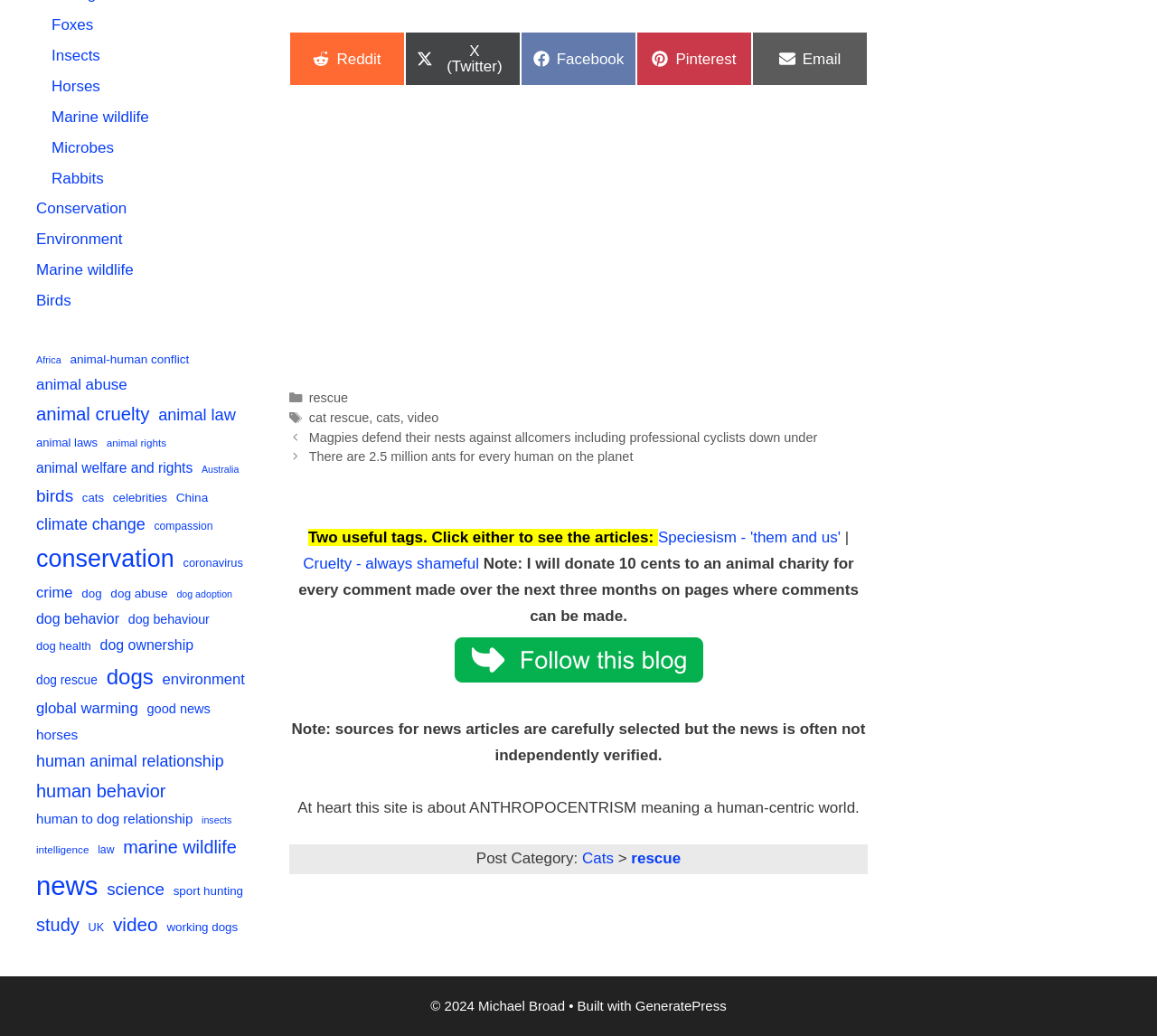Provide your answer in one word or a succinct phrase for the question: 
How many tags are mentioned in the footer?

3